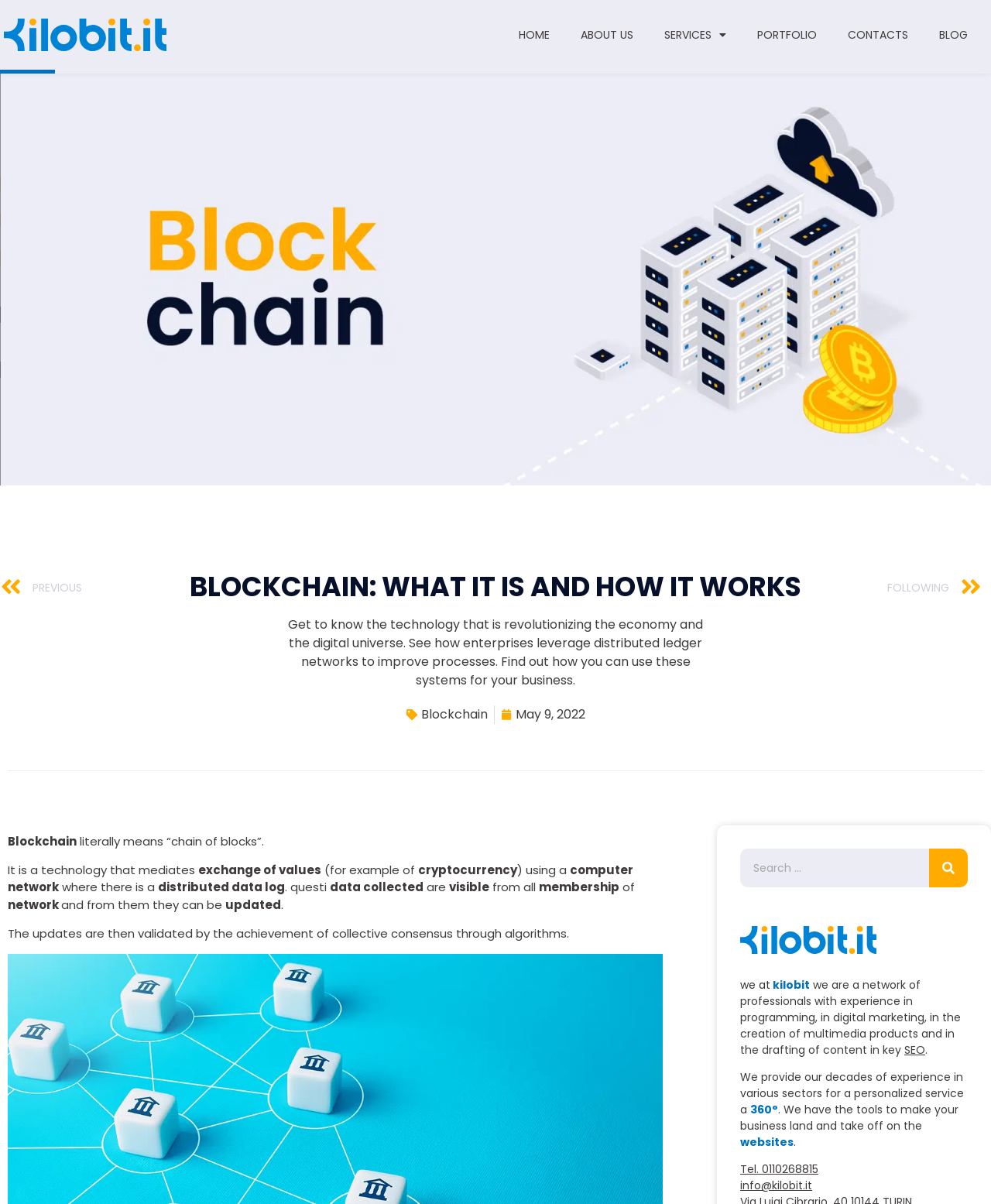Please locate the clickable area by providing the bounding box coordinates to follow this instruction: "Search for something".

[0.747, 0.705, 0.977, 0.737]